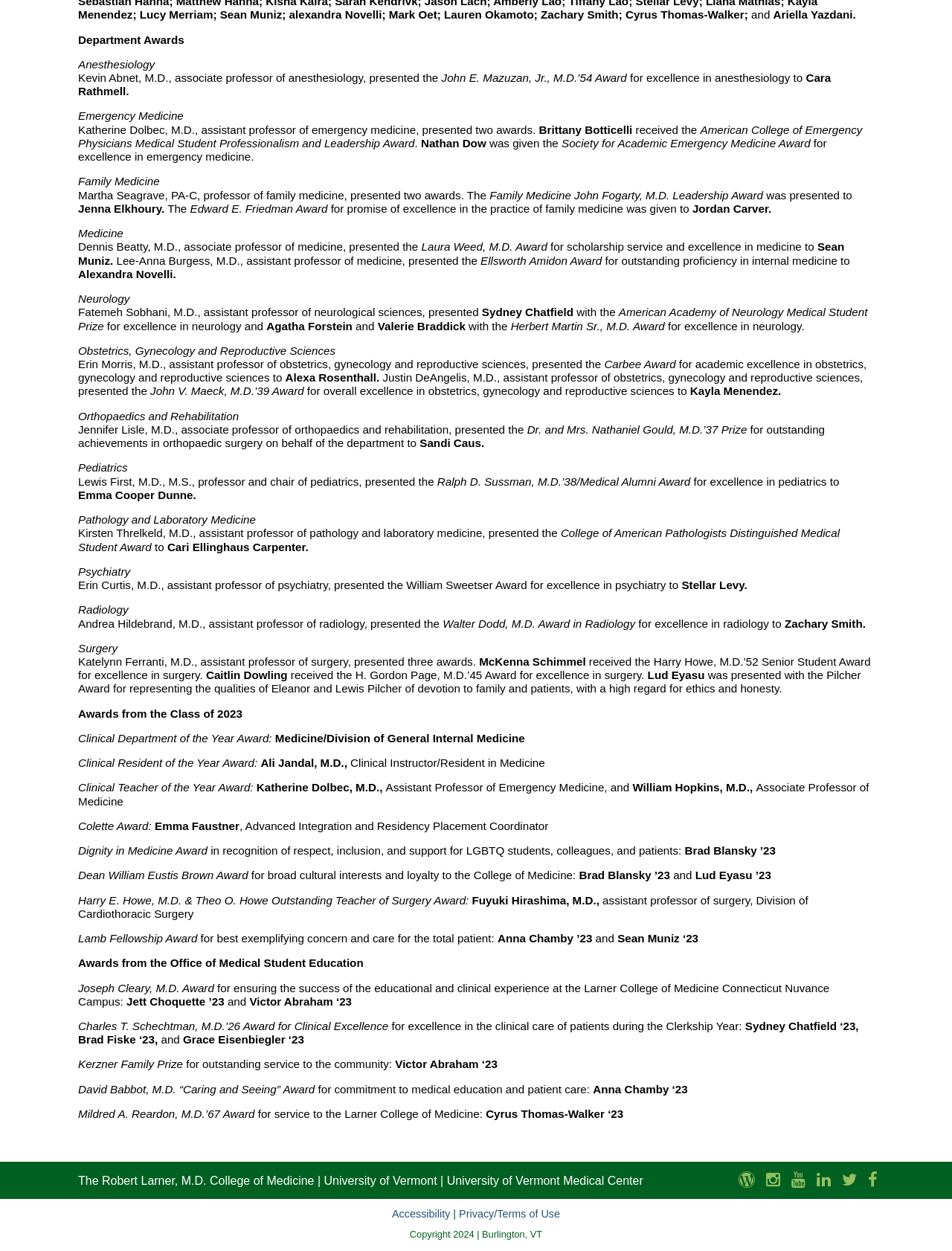In which department did Erin Morris present the Carbee Award?
Using the image, respond with a single word or phrase.

Obstetrics, Gynecology and Reproductive Sciences